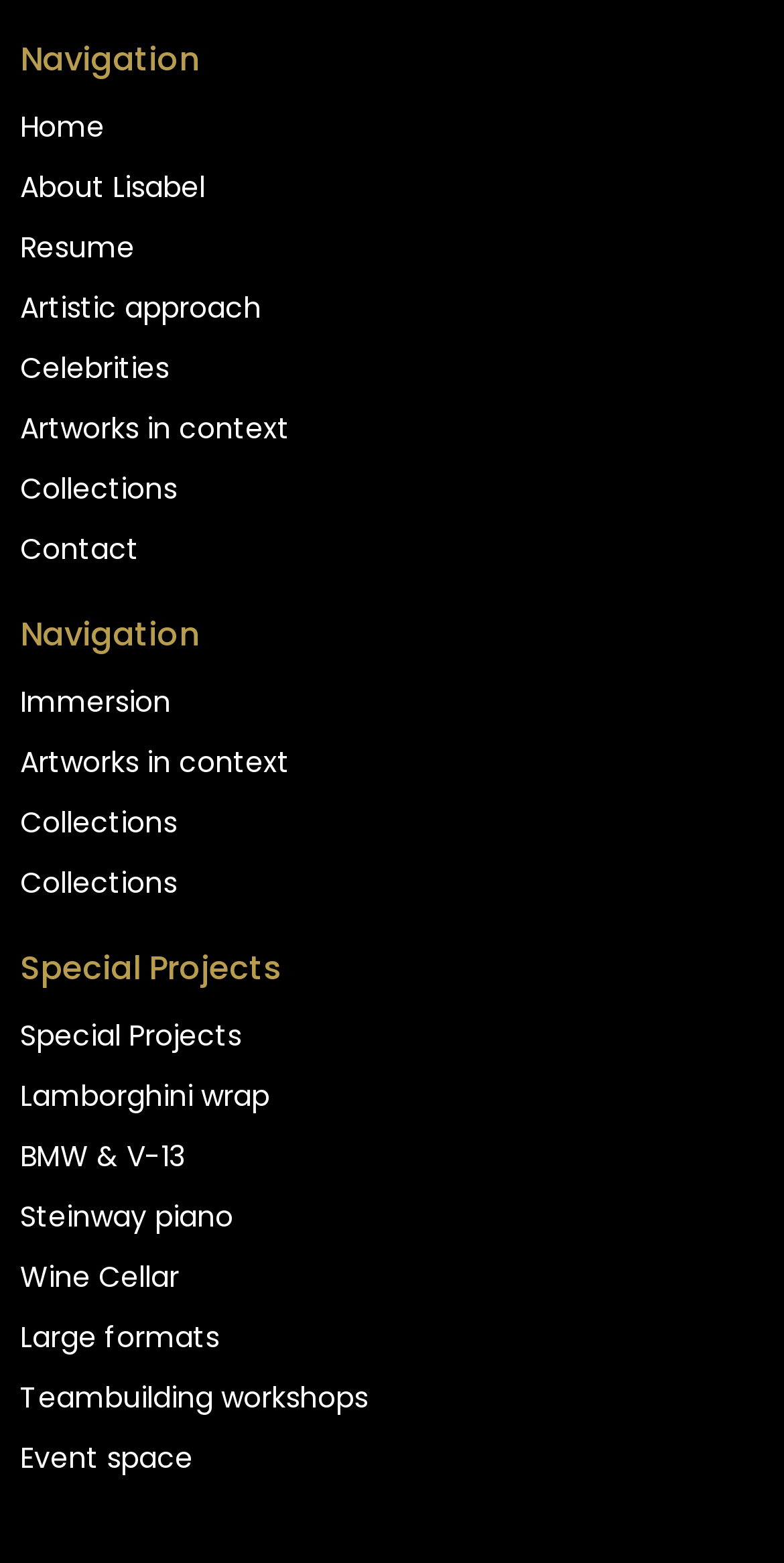What is the first link in the special projects section?
Kindly give a detailed and elaborate answer to the question.

I looked at the special projects section and found the first link to be 'Special Projects', which is located at the top of the section with a bounding box coordinate of [0.026, 0.643, 0.974, 0.682].